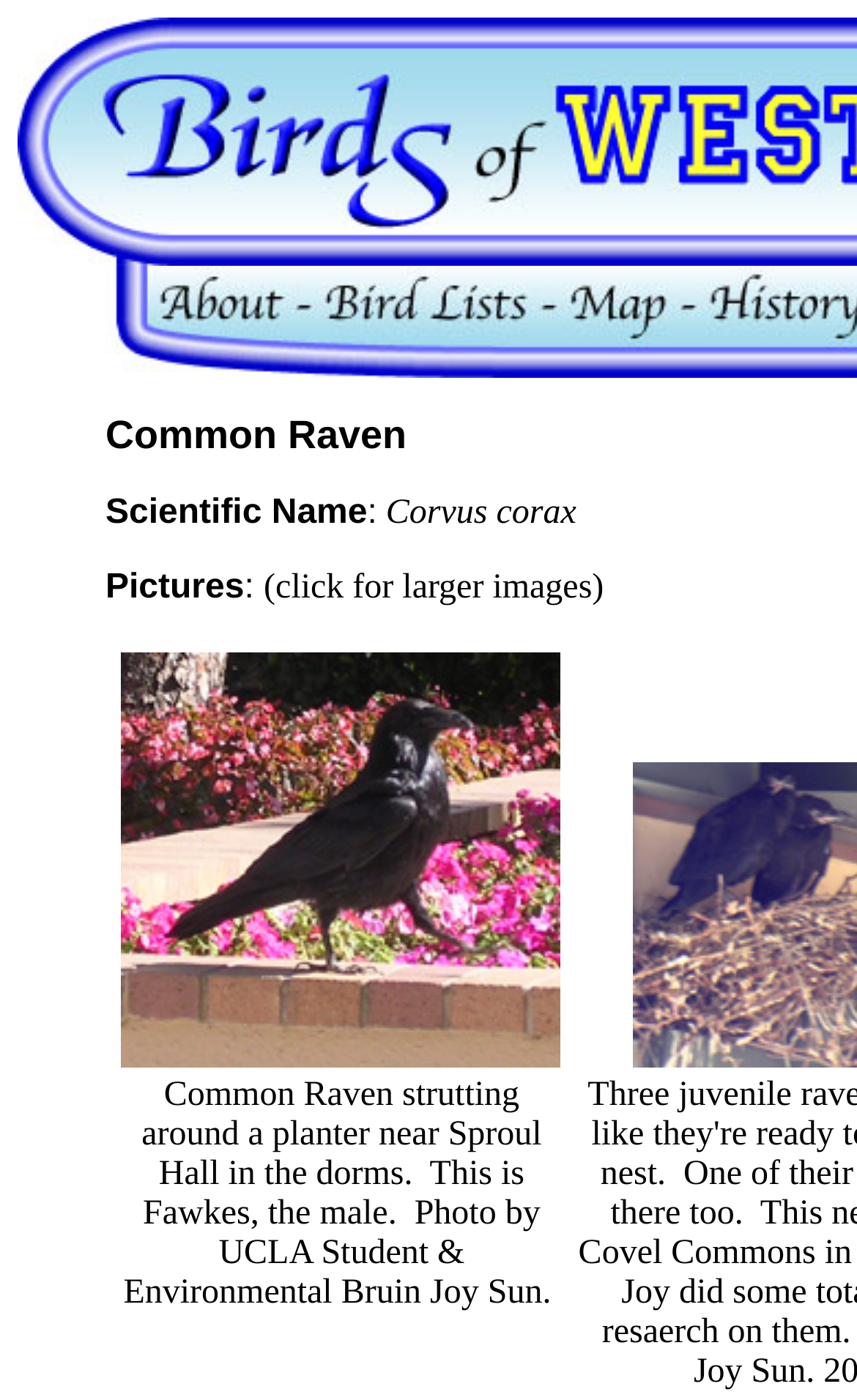How many images are shown on the webpage?
Please respond to the question with a detailed and well-explained answer.

There is only one image shown on the webpage, which is located in the table cell below the text 'Pictures:' and is described as a photo of a Common Raven strutting around a planter near Sproul Hall.